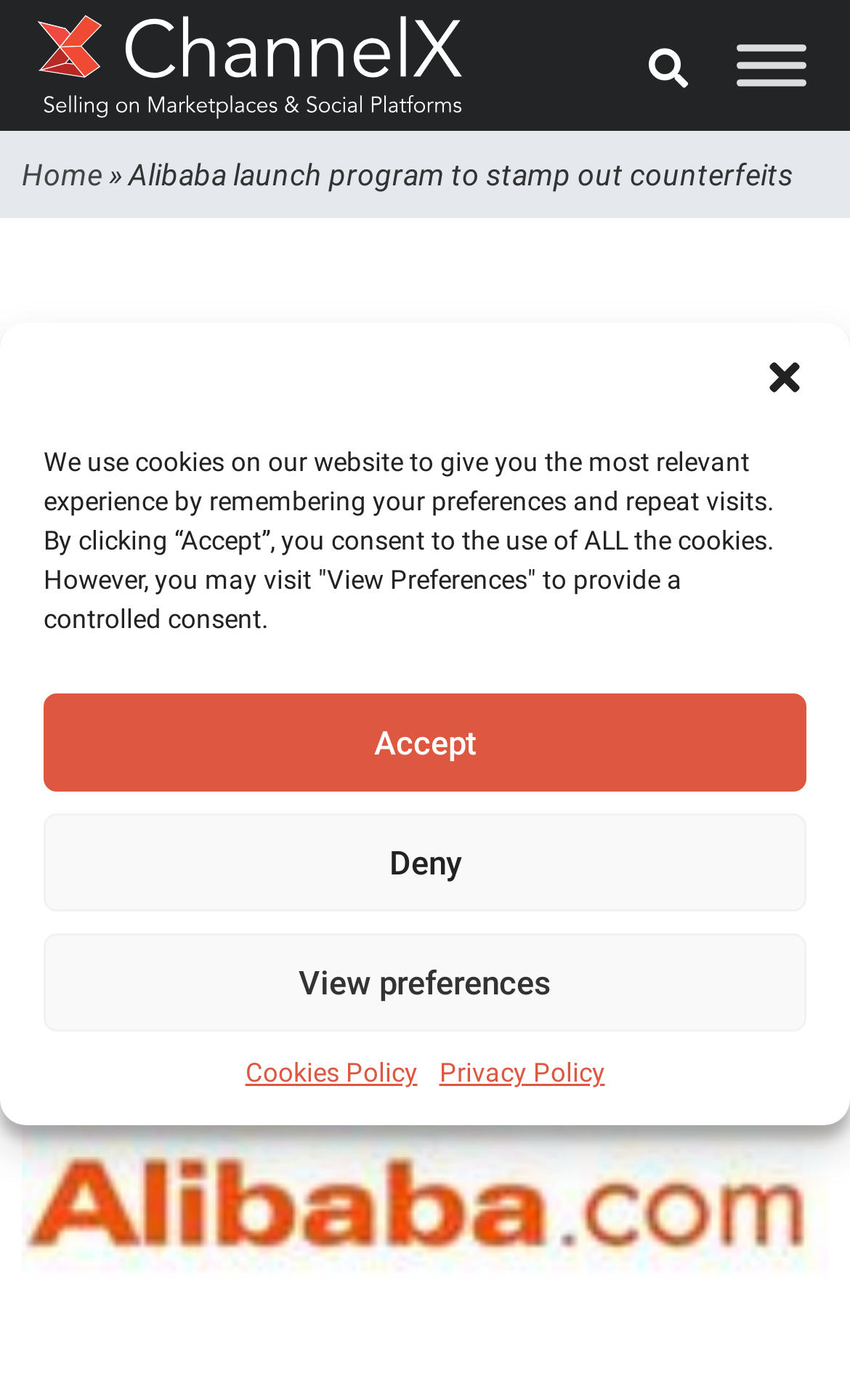Using the description "aria-label="close-dialog"", predict the bounding box of the relevant HTML element.

[0.897, 0.254, 0.949, 0.285]